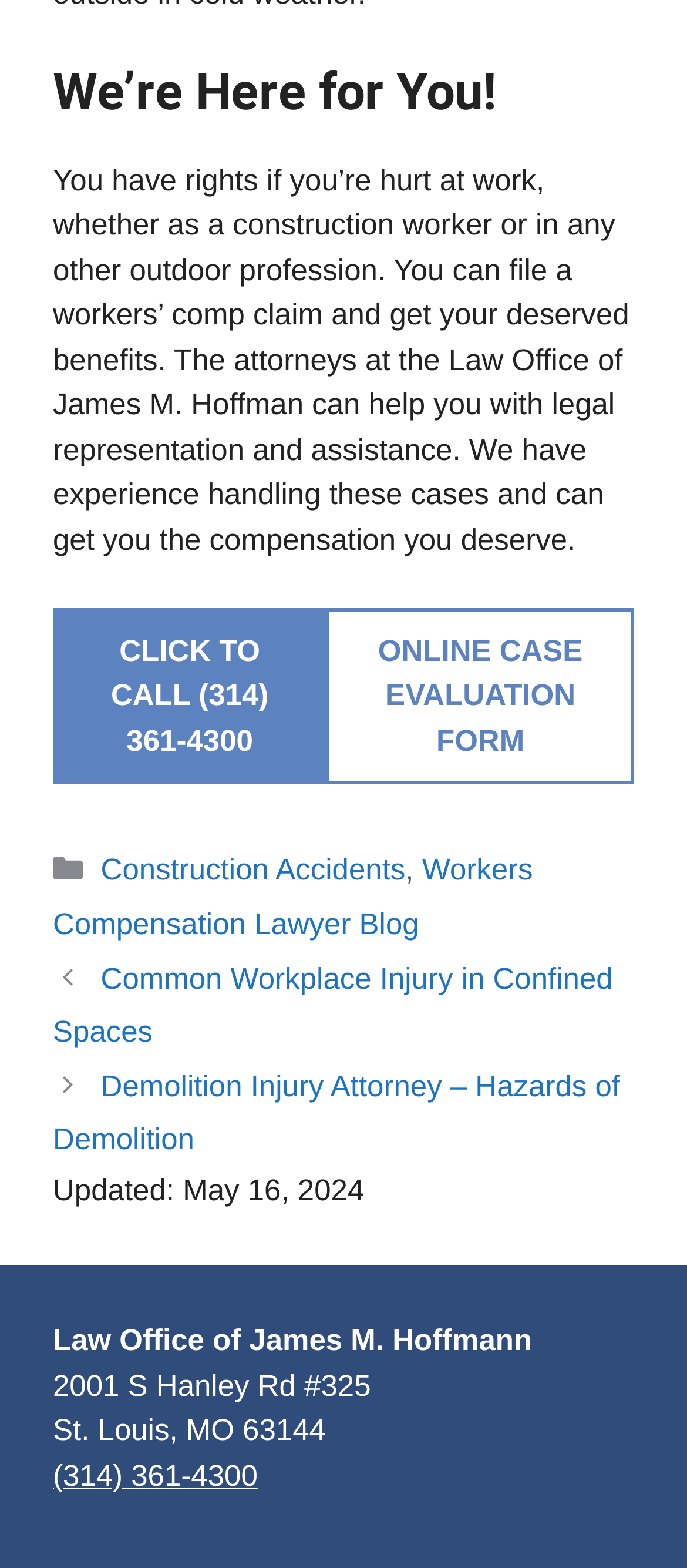What is the topic of the blog post?
Provide a detailed answer to the question using information from the image.

I inferred the topic by looking at the heading 'We’re Here for You!' and the static text 'You have rights if you’re hurt at work...' which suggests that the webpage is about workers' compensation and workplace injuries.